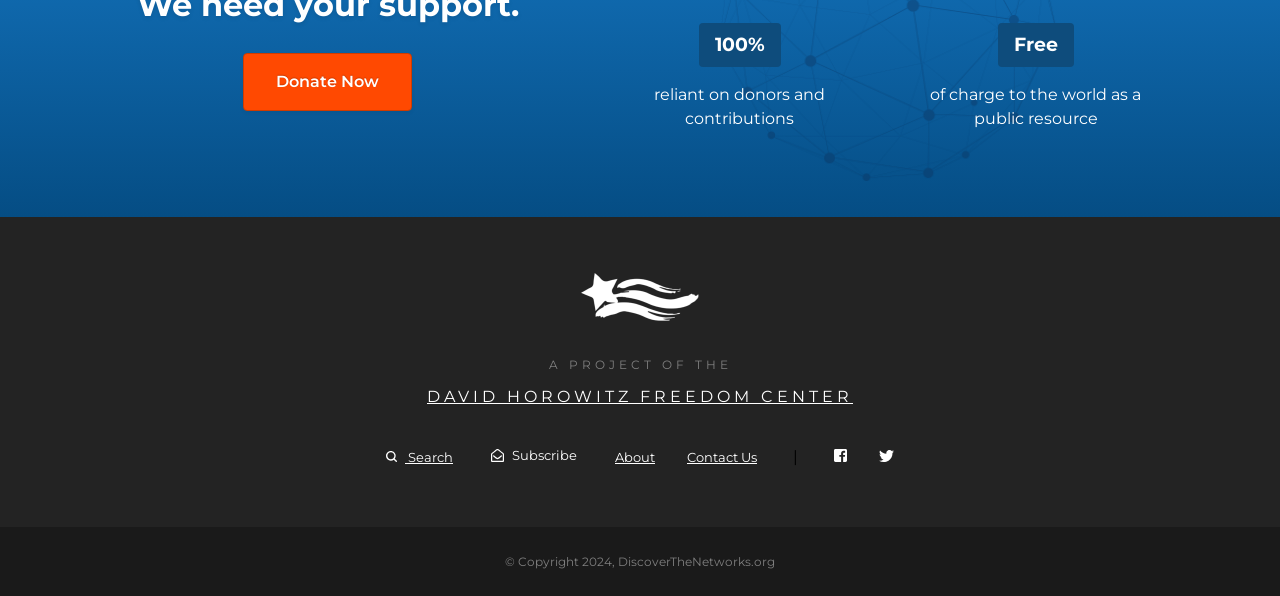Please analyze the image and provide a thorough answer to the question:
What is the purpose of the 'Donate Now' button?

The answer can be inferred by looking at the link element with the text 'Donate Now' located at the top of the webpage, which suggests that the button is used to make donations to the project.